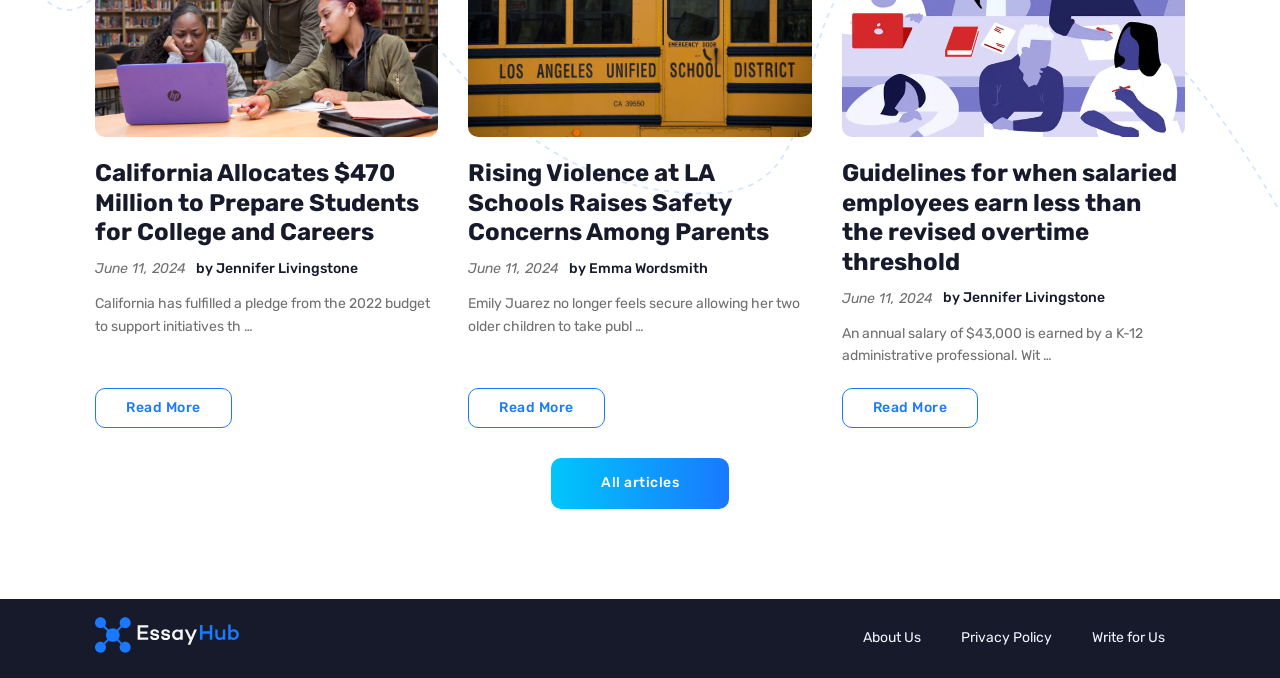How many 'Read More' links are on the webpage?
Please provide a single word or phrase as your answer based on the screenshot.

3